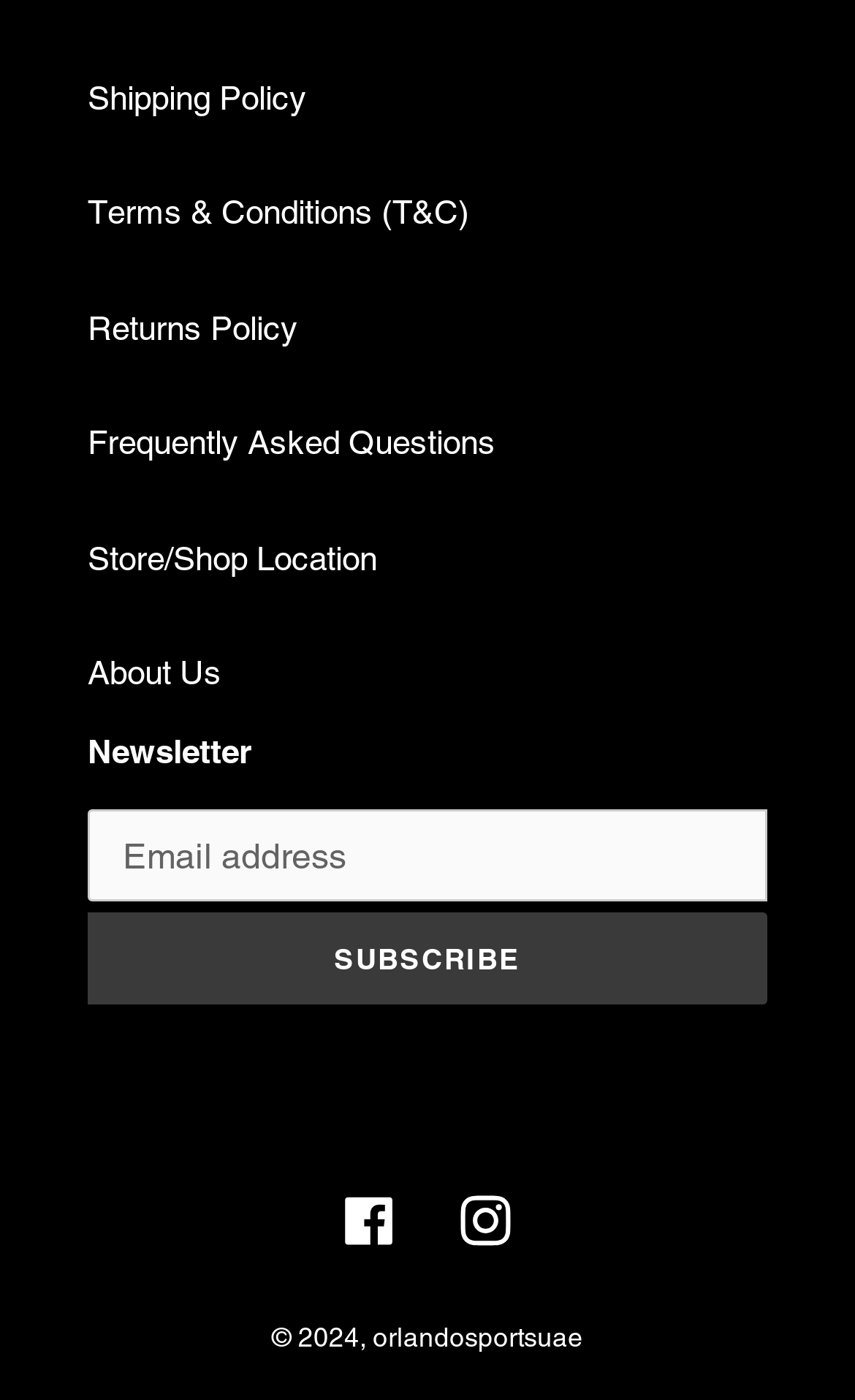What is the purpose of the textbox?
Use the image to answer the question with a single word or phrase.

Email address